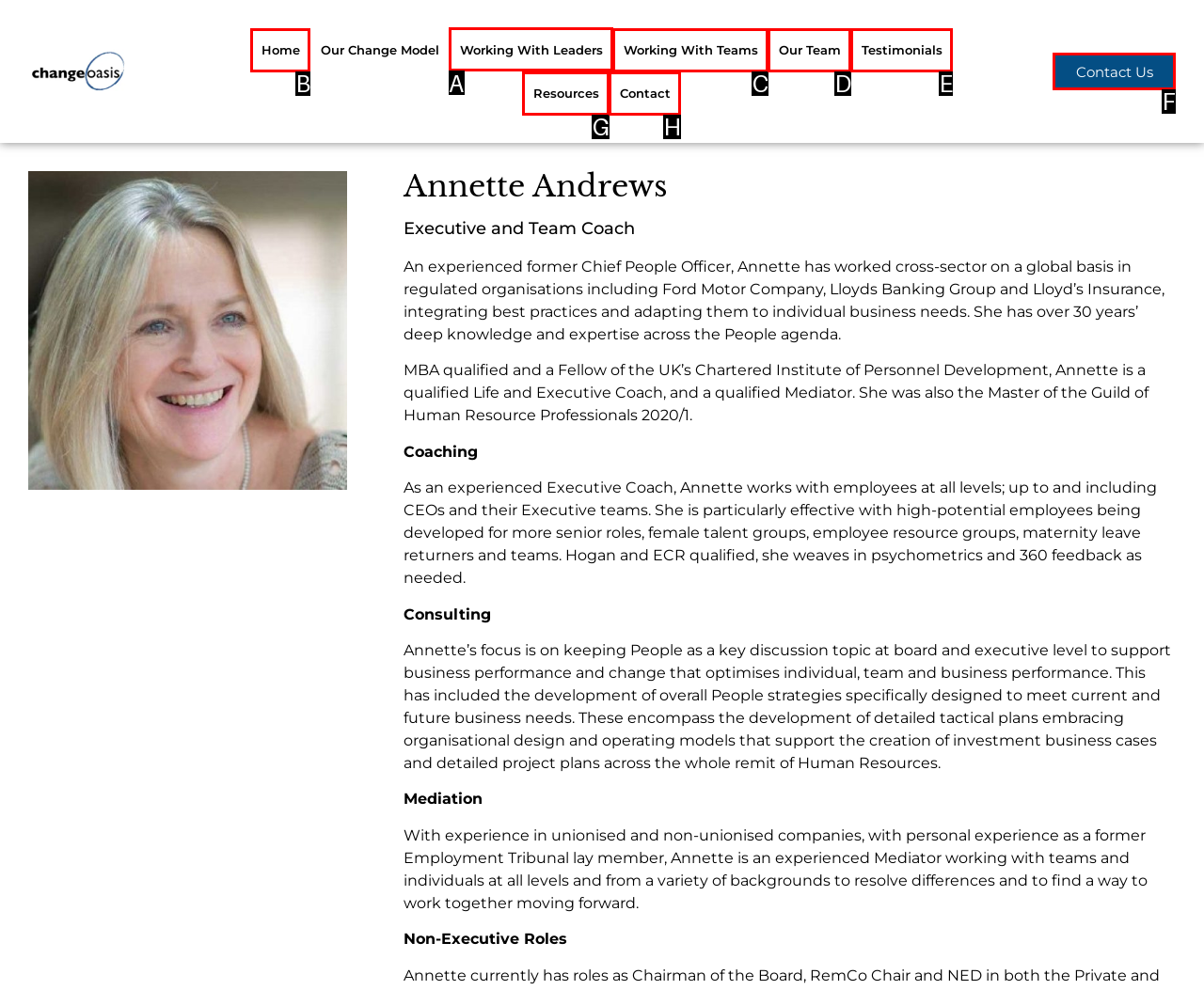Identify the correct UI element to click to follow this instruction: Read more about Working With Leaders
Respond with the letter of the appropriate choice from the displayed options.

A